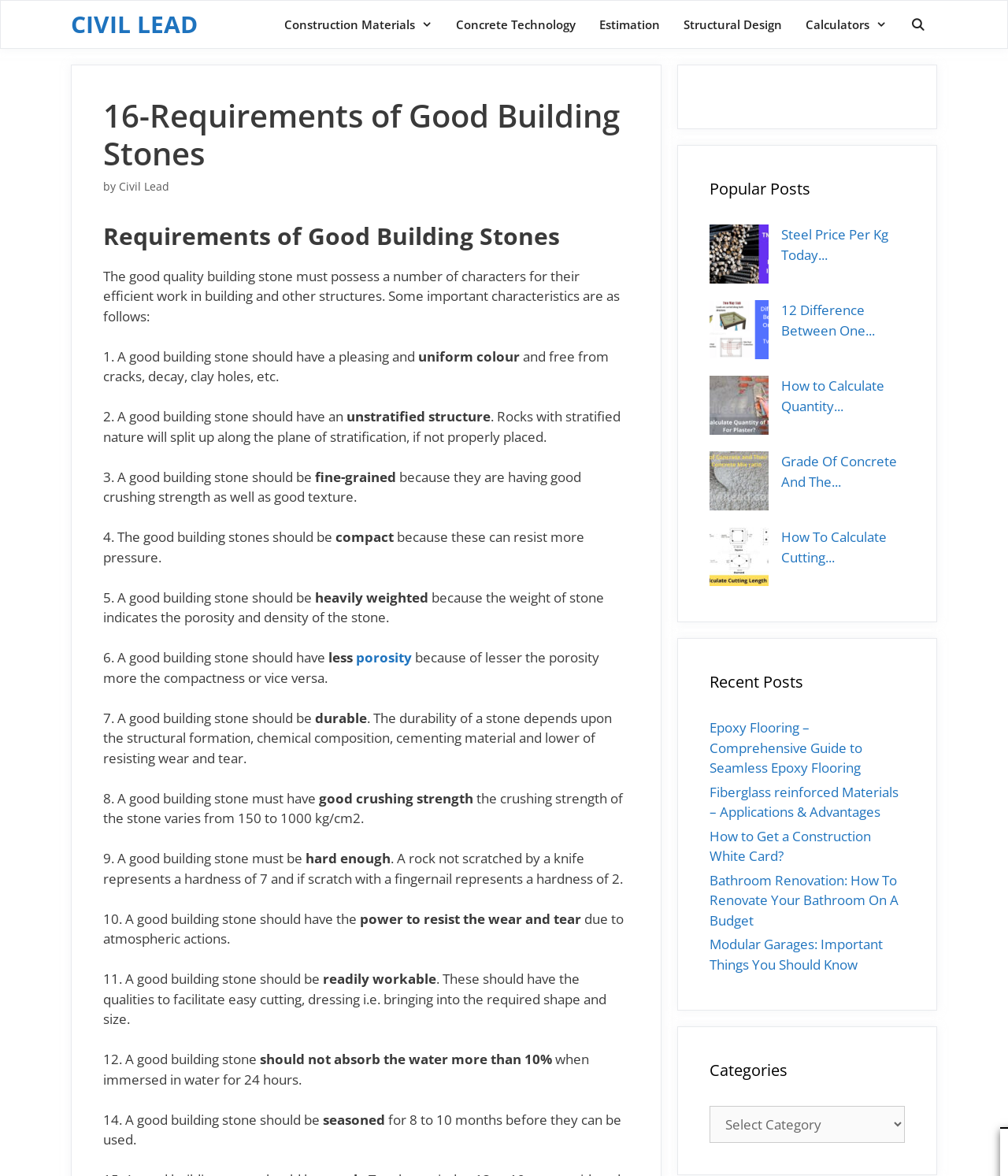What is the category of the webpage's content?
Based on the screenshot, provide your answer in one word or phrase.

Civil Lead